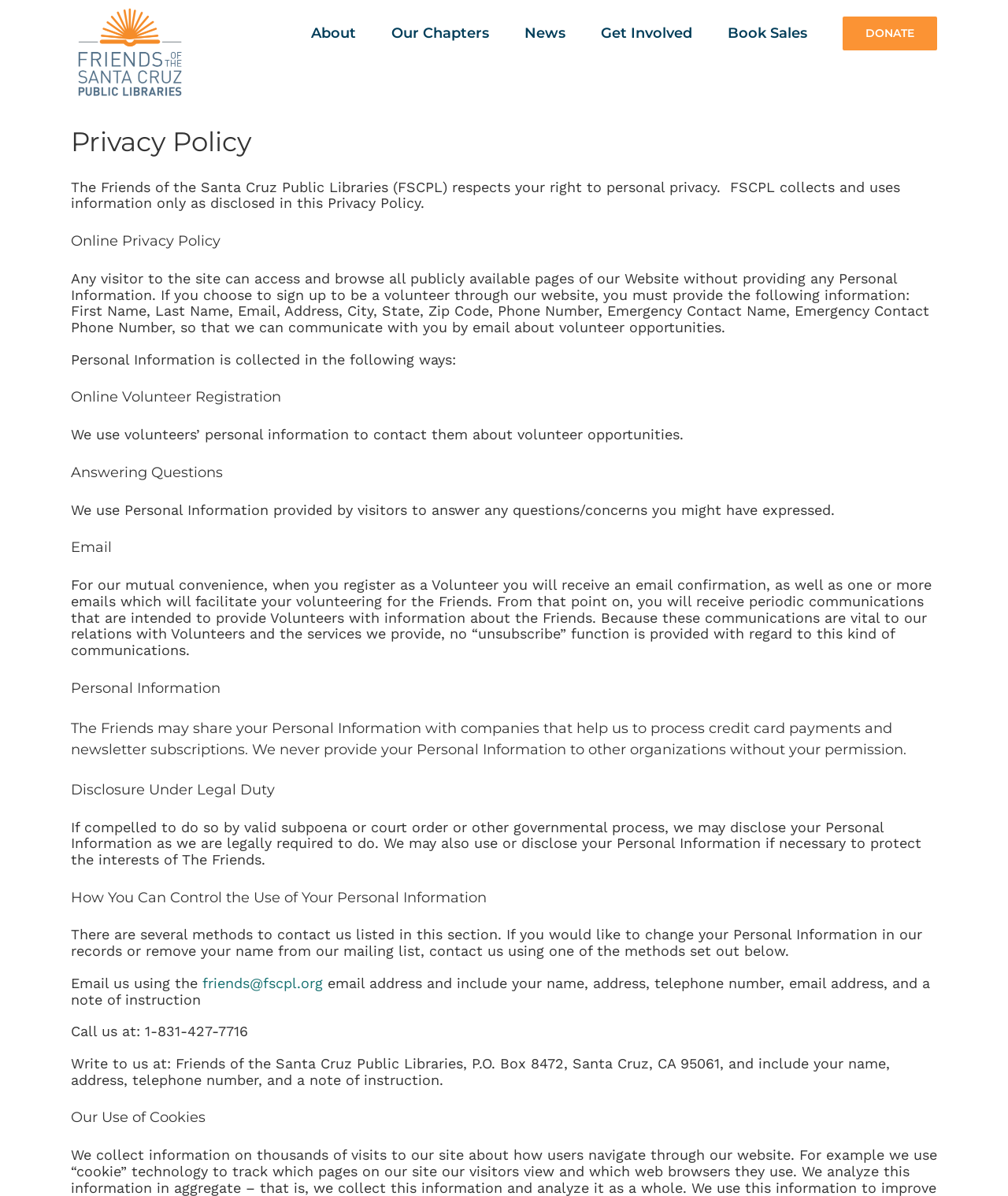Locate the bounding box coordinates of the element I should click to achieve the following instruction: "Click the 'About' link in the main menu".

[0.309, 0.0, 0.353, 0.055]